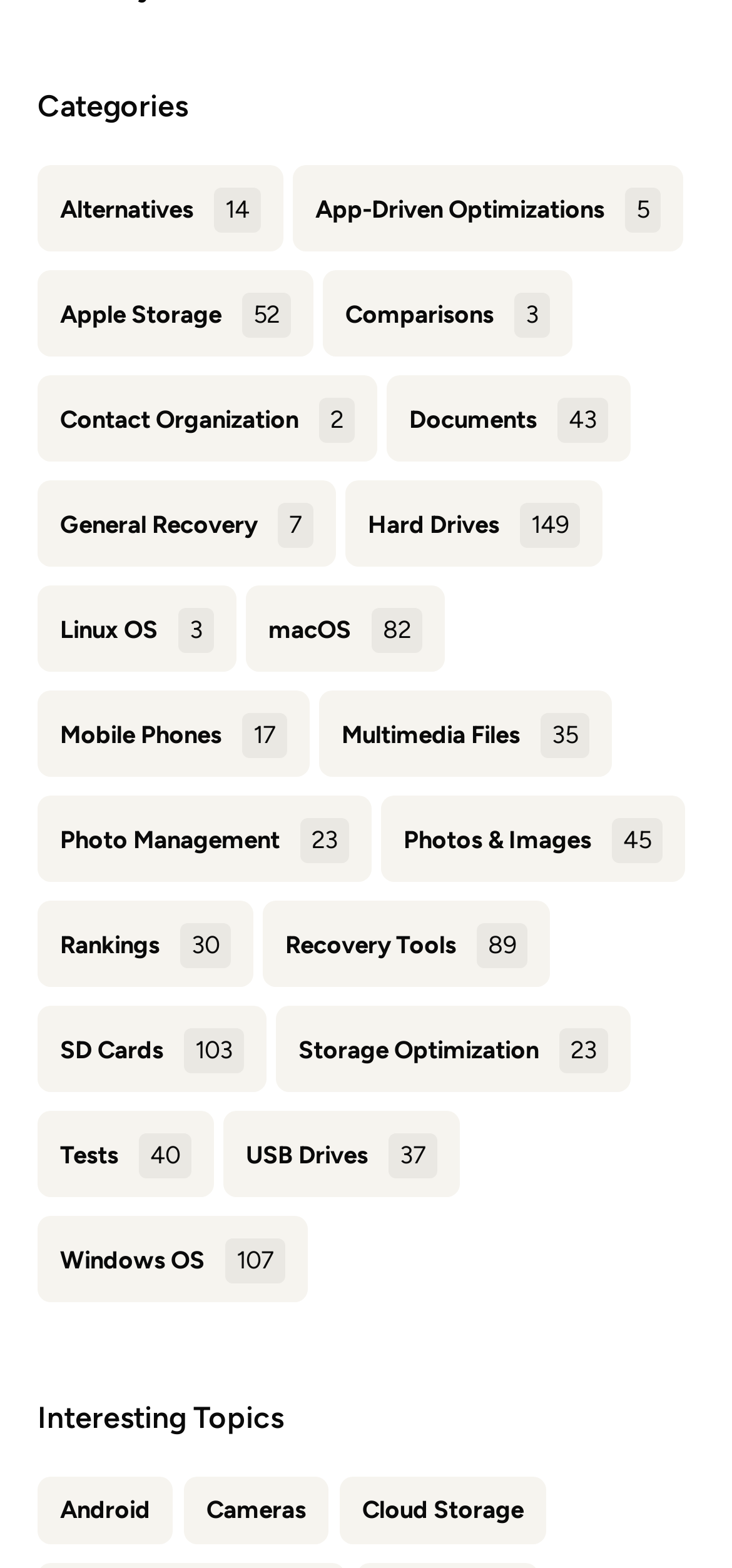Locate the bounding box coordinates of the element you need to click to accomplish the task described by this instruction: "View Apple Storage".

[0.082, 0.191, 0.303, 0.209]